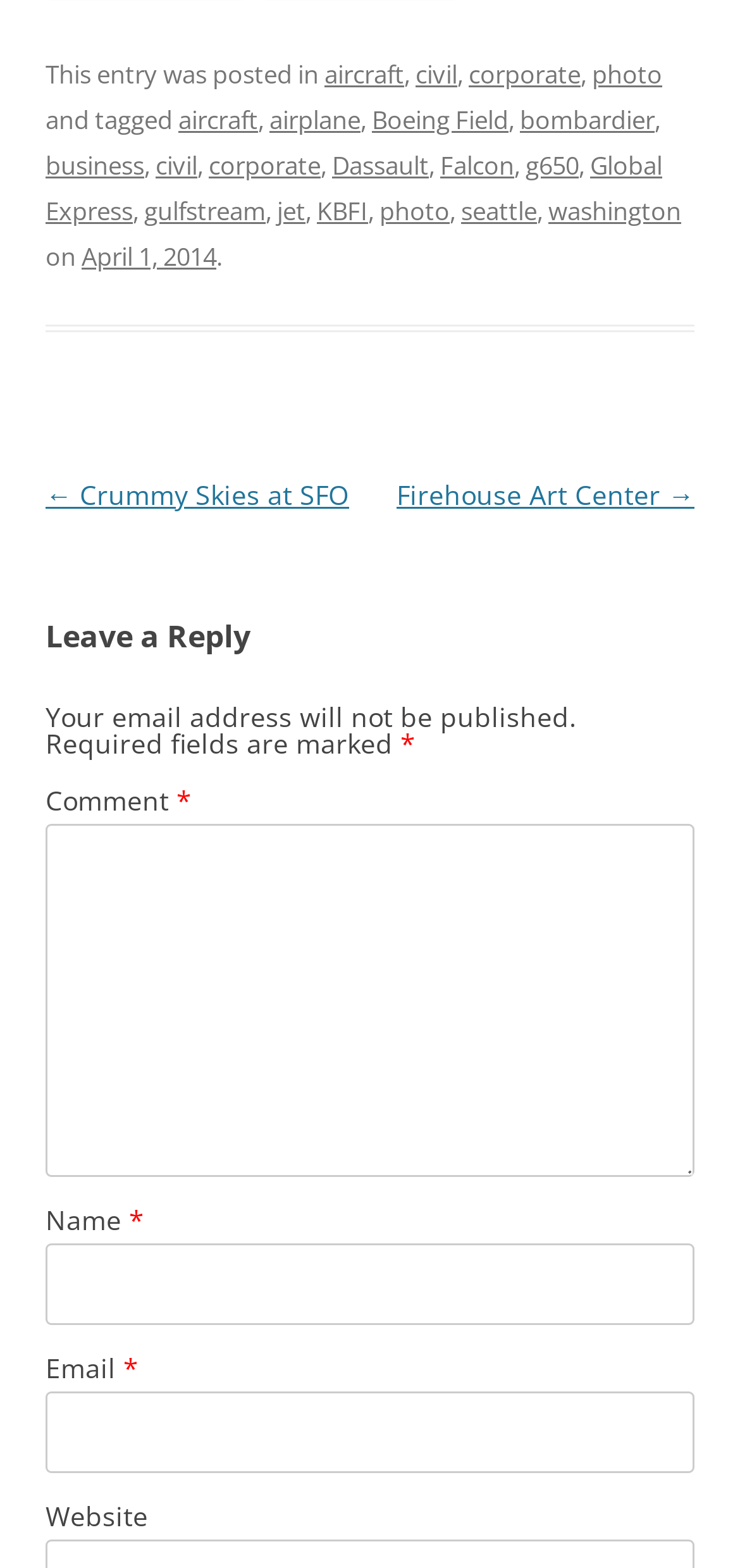Identify the coordinates of the bounding box for the element that must be clicked to accomplish the instruction: "Enter your name in the 'Name' text box".

[0.062, 0.794, 0.938, 0.845]